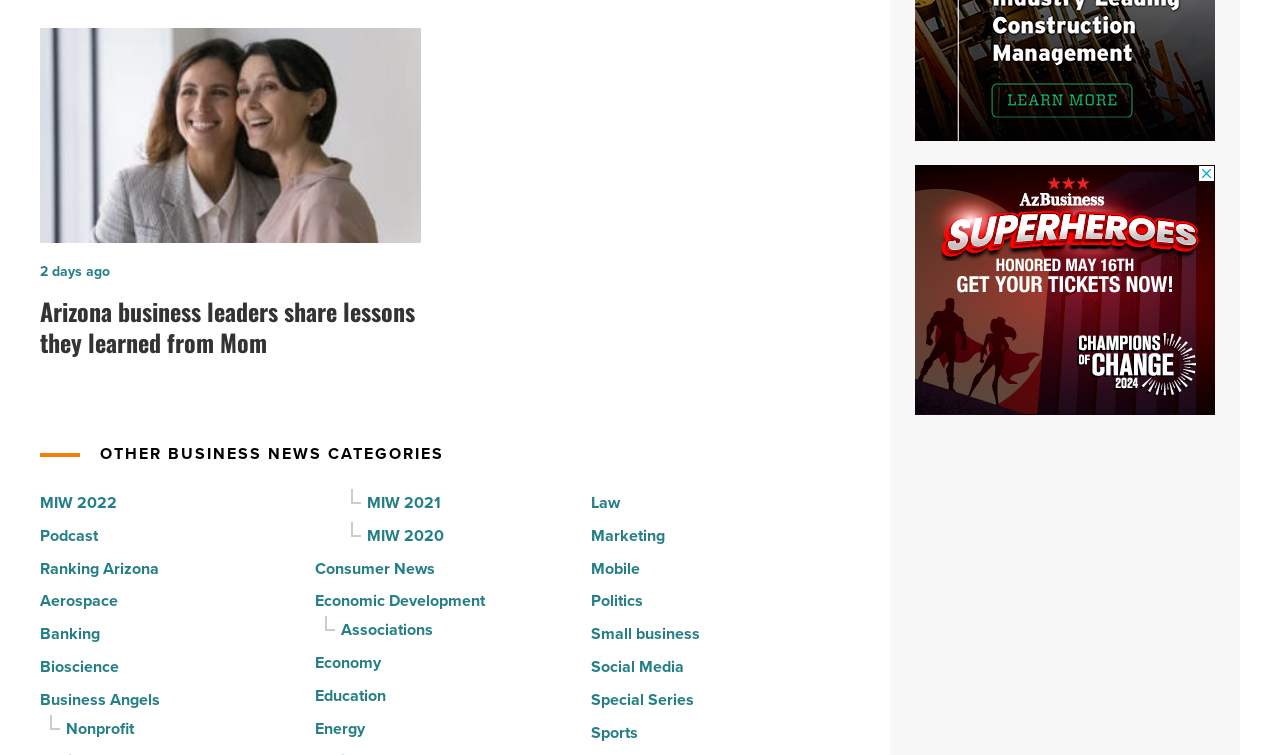How many business news categories are listed?
Utilize the image to construct a detailed and well-explained answer.

The webpage lists various business news categories such as MIW 2022, Podcast, Ranking Arizona, Aerospace, Banking, Bioscience, and so on. By counting these categories, we can determine that there are 18 business news categories listed.